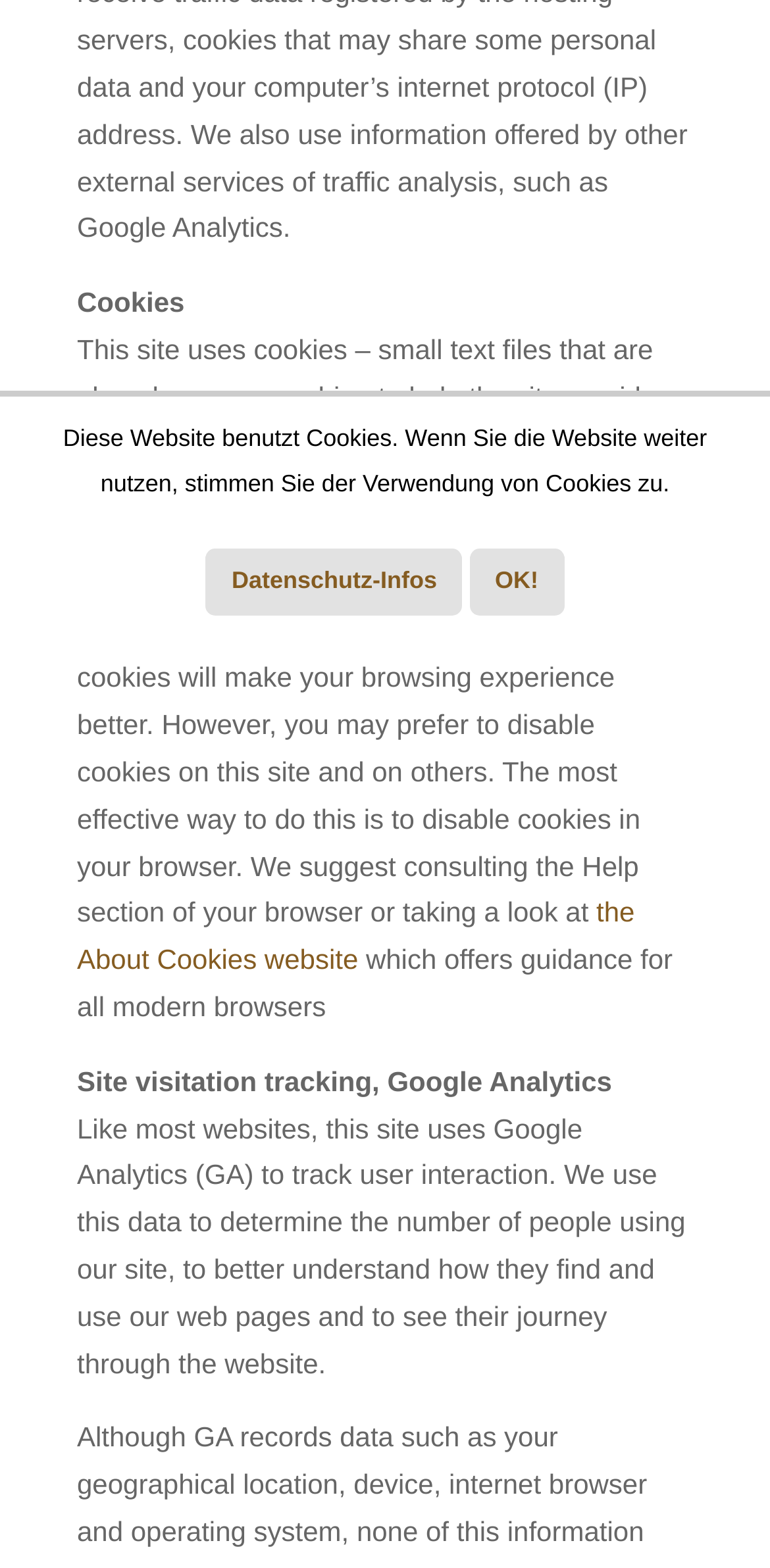Determine the bounding box coordinates for the HTML element described here: "View male clients".

None